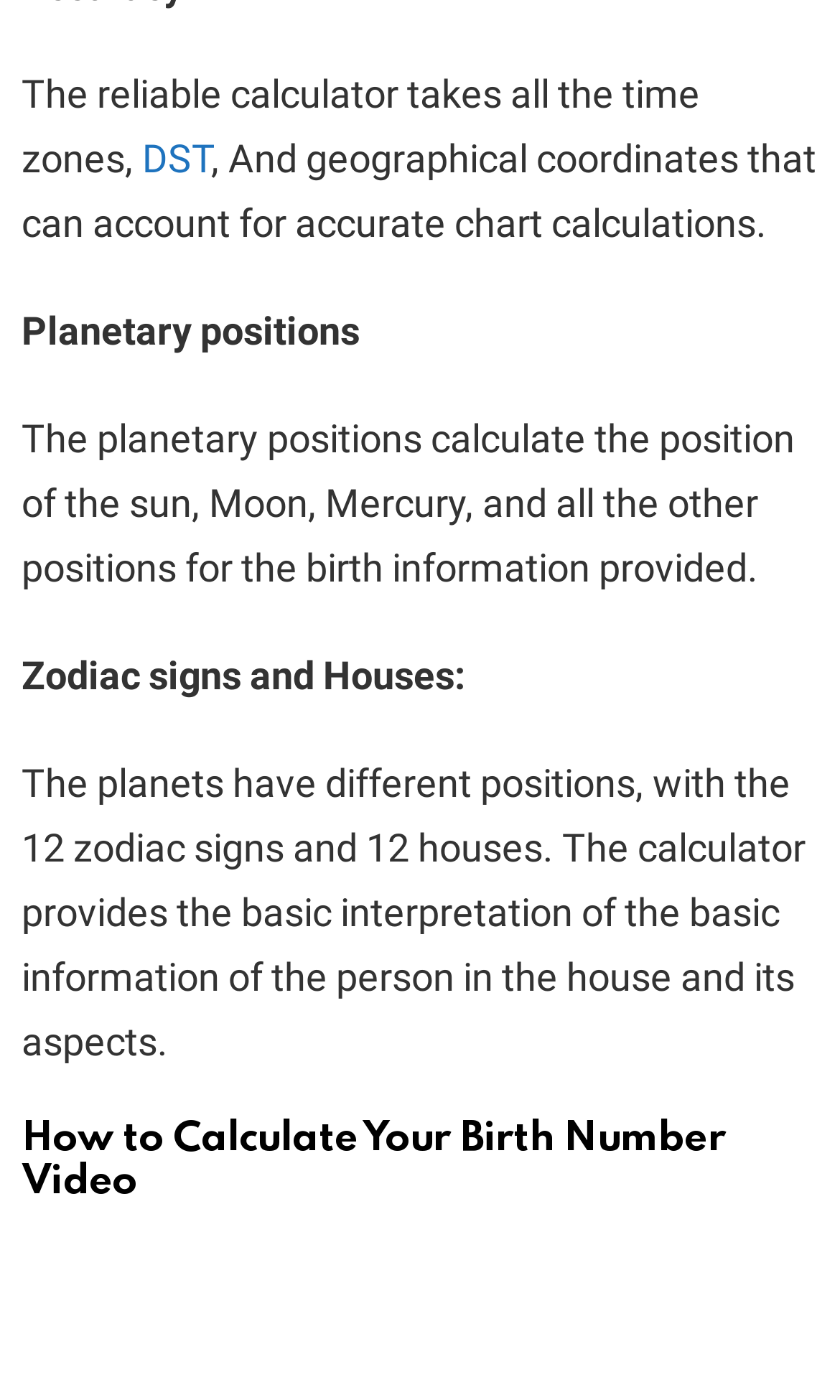Respond to the following query with just one word or a short phrase: 
What does the reliable calculator consider for accurate chart calculations?

Time zones and geographical coordinates